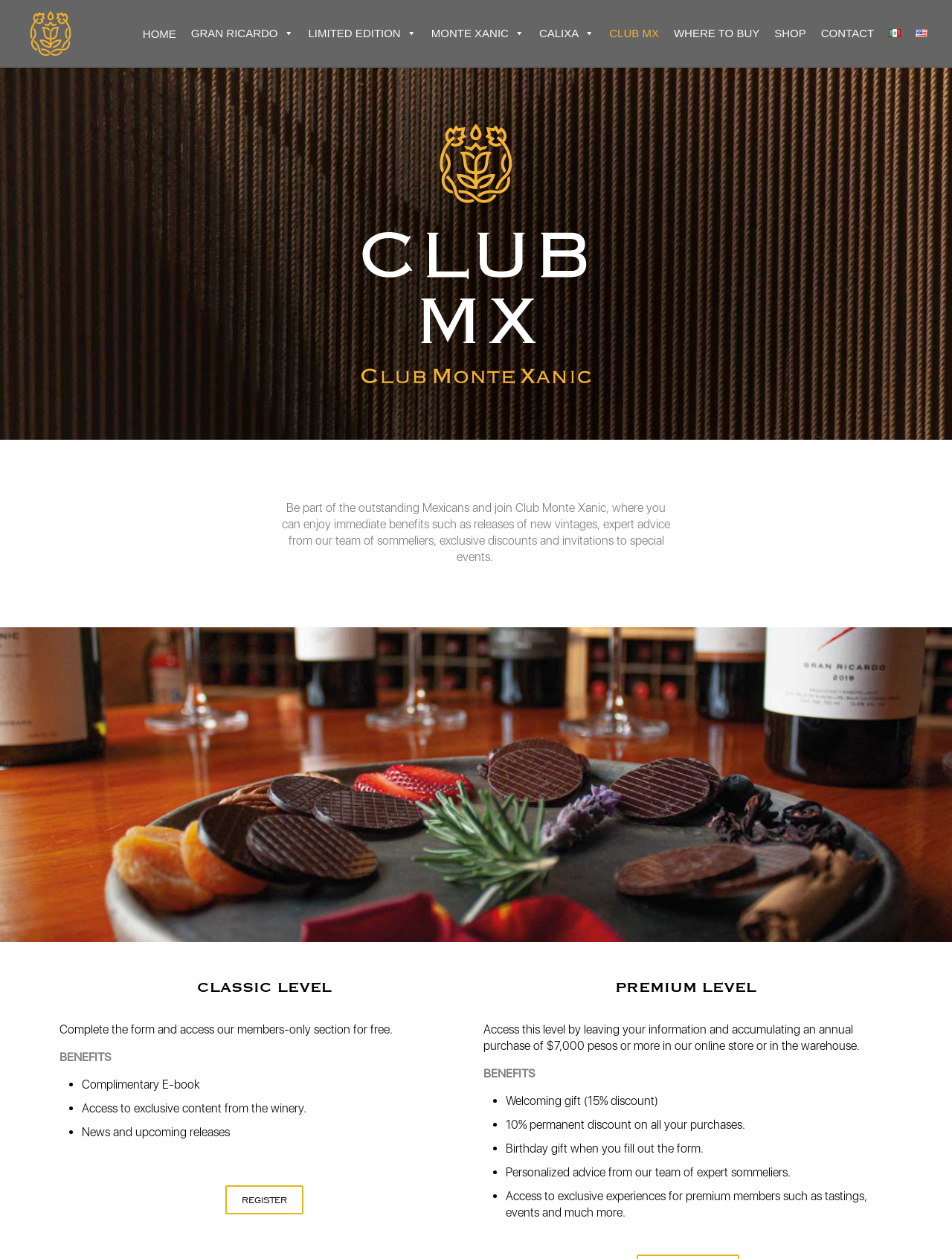Show the bounding box coordinates for the element that needs to be clicked to execute the following instruction: "Select the GRAN RICARDO menu". Provide the coordinates in the form of four float numbers between 0 and 1, i.e., [left, top, right, bottom].

[0.201, 0.0, 0.308, 0.047]